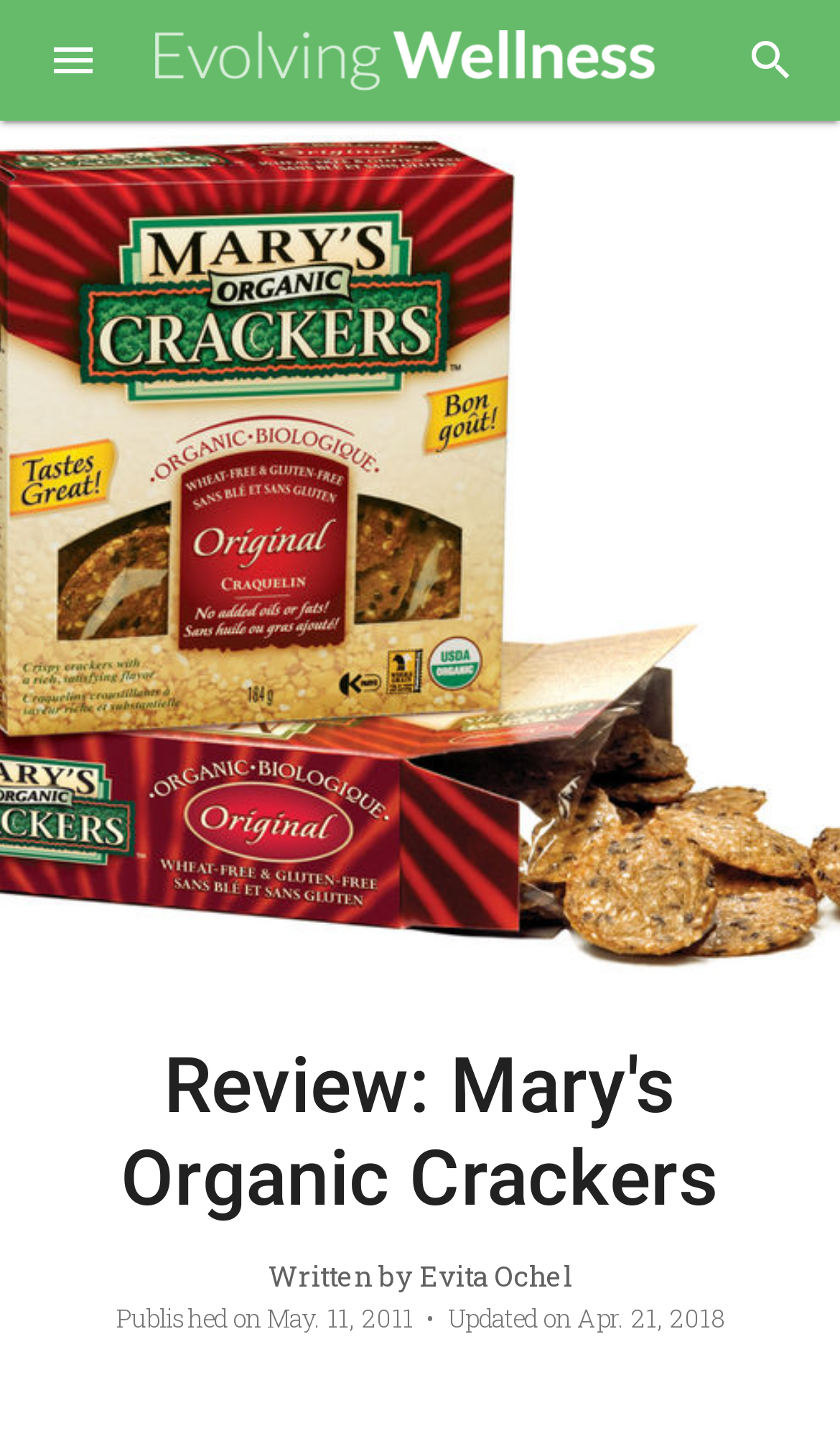What is the name of the website or blog? Analyze the screenshot and reply with just one word or a short phrase.

Evolving Wellness